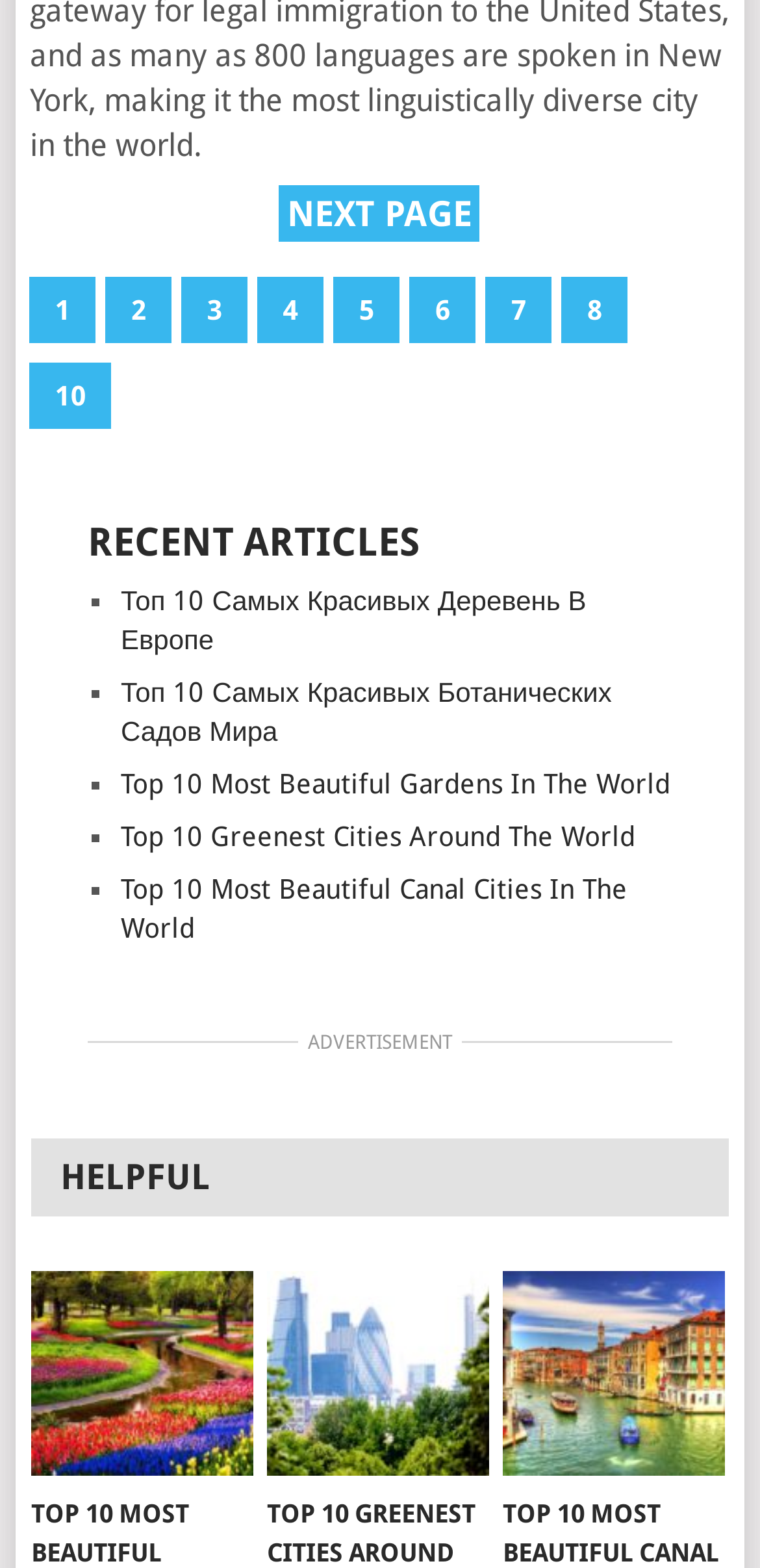Please answer the following question using a single word or phrase: How many article links are on this page?

9